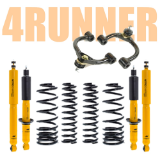What is the purpose of the kit?
Please provide a detailed answer to the question.

The caption explains that the kit is aimed at enhancing ride quality and off-road performance, making it ideal for off-road enthusiasts looking to improve their vehicle's capability and aesthetics.